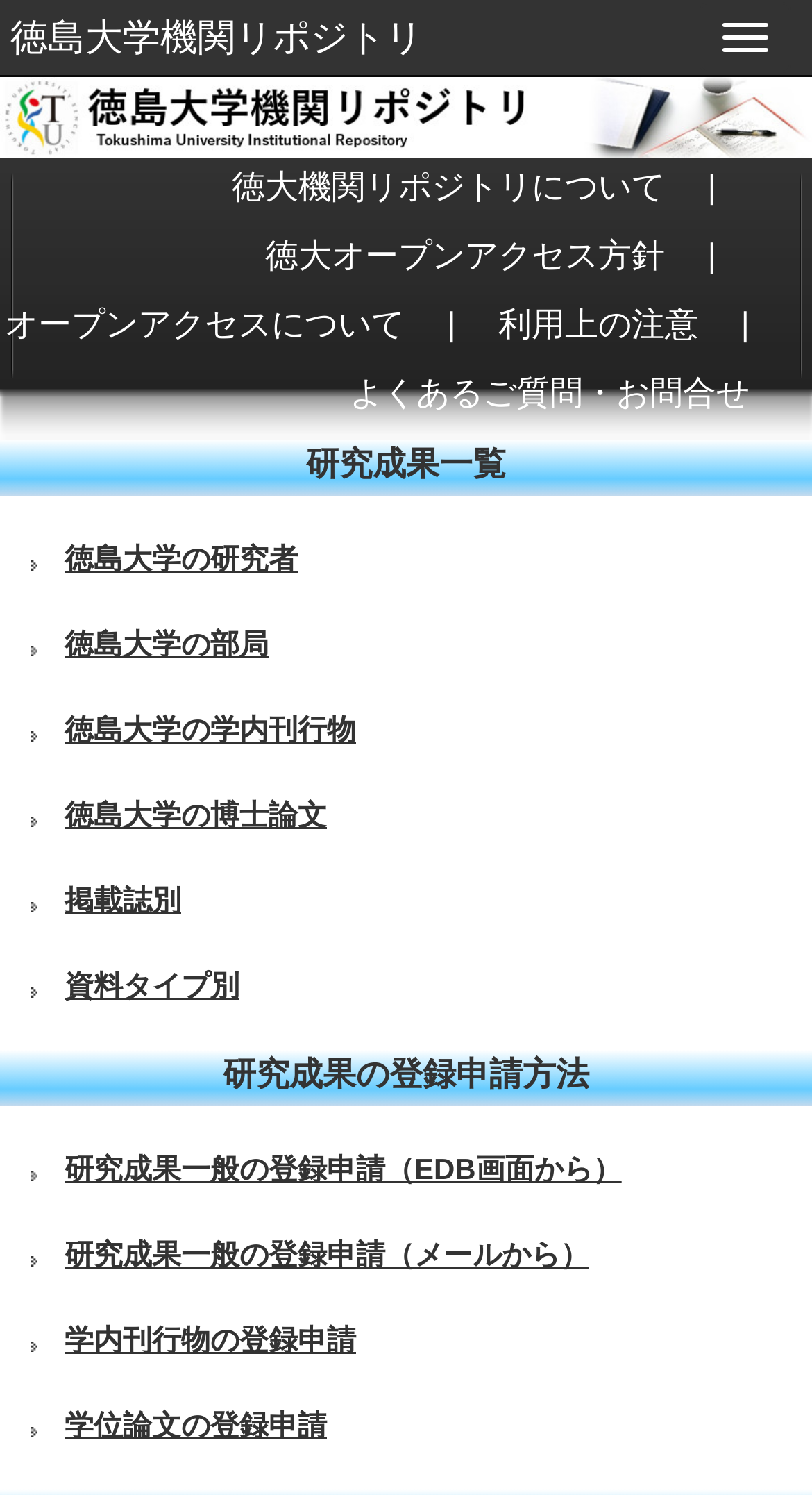What is the navigation button for?
Answer with a single word or phrase by referring to the visual content.

Toggle navigation